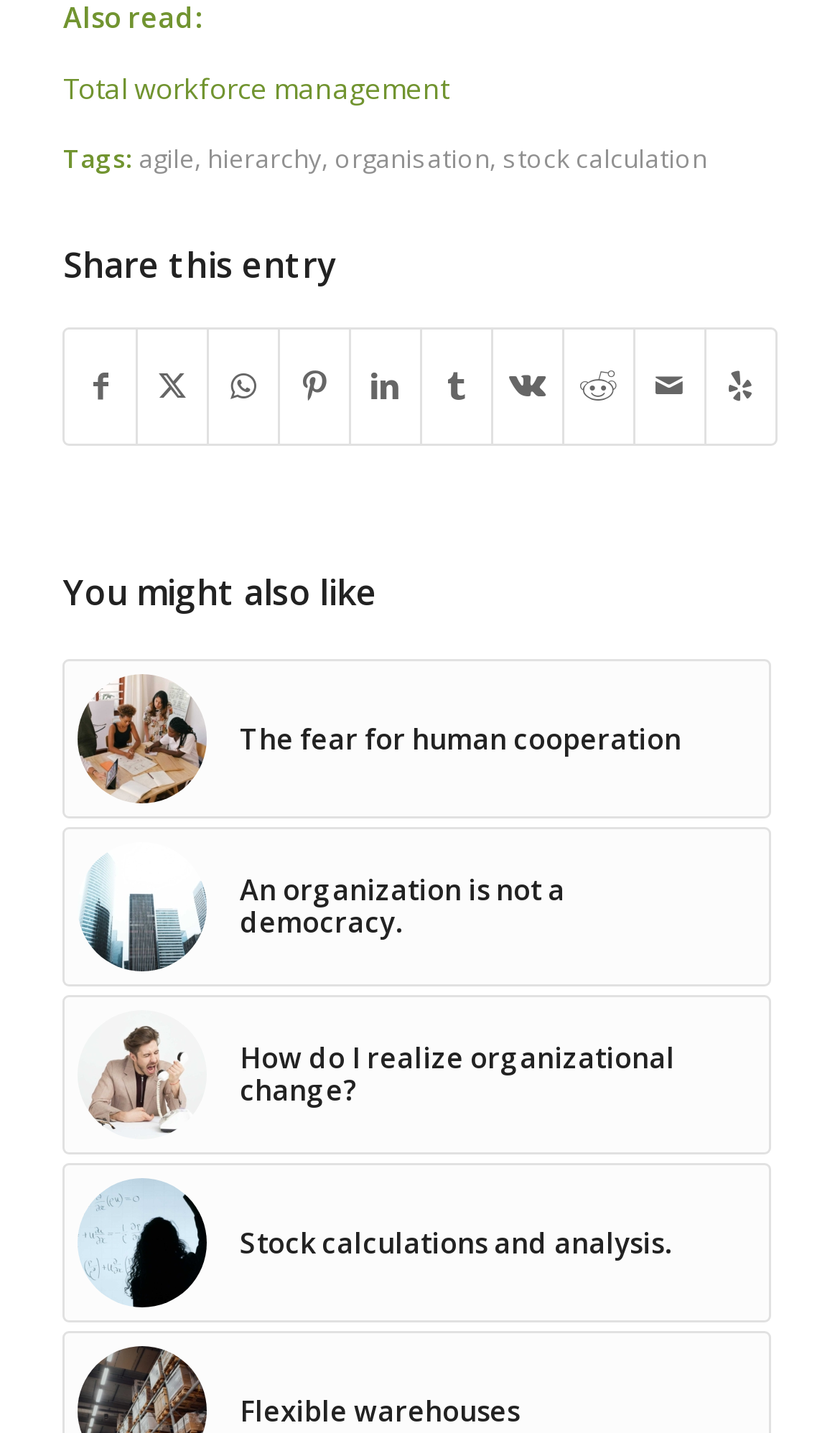Locate the bounding box coordinates of the clickable region necessary to complete the following instruction: "Click on 'organisation'". Provide the coordinates in the format of four float numbers between 0 and 1, i.e., [left, top, right, bottom].

[0.398, 0.098, 0.583, 0.122]